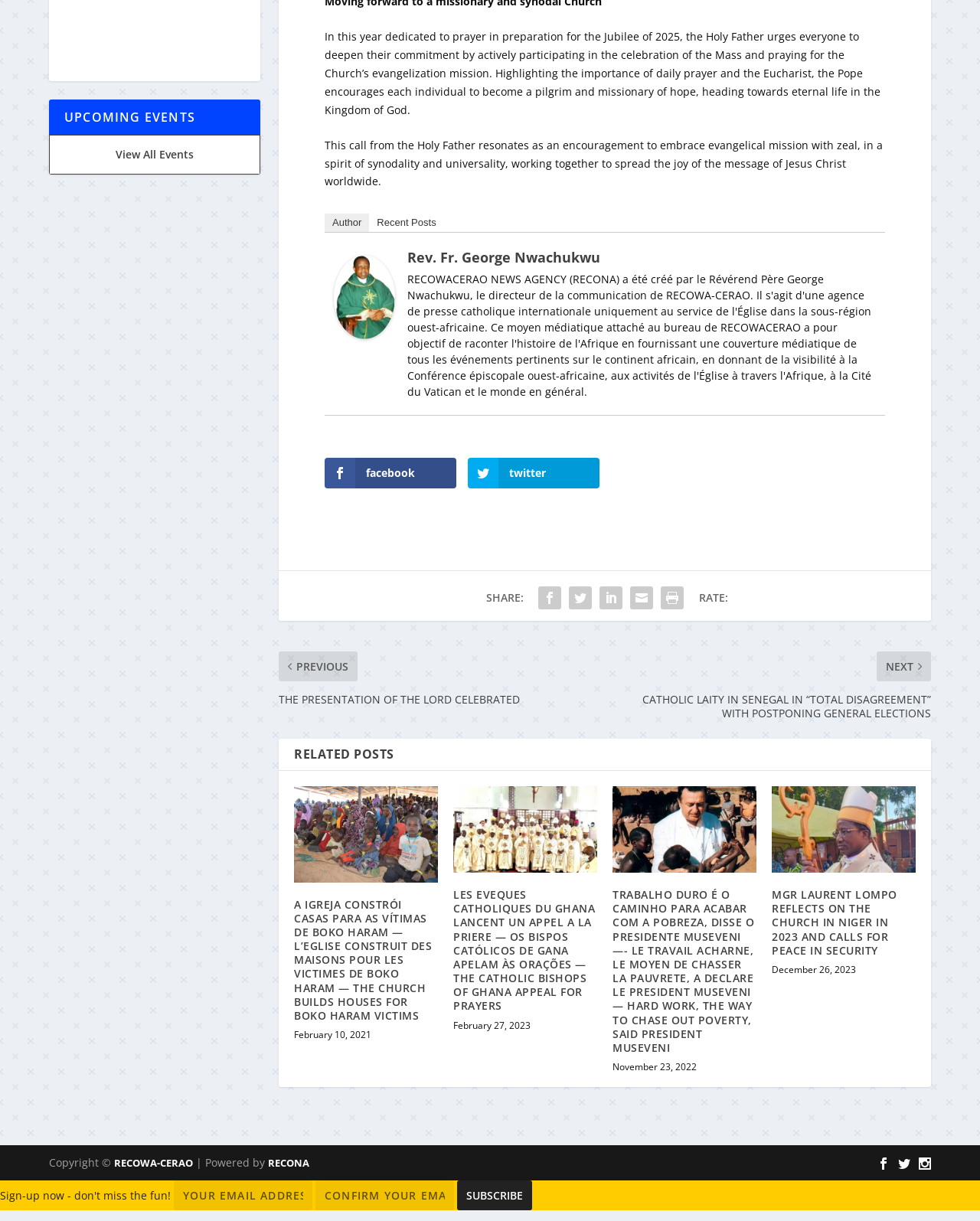What is the title of the first related post?
Refer to the image and provide a thorough answer to the question.

The first related post is a link element with the text 'A IGREJA CONSTRÓI CASAS PARA AS VÍTIMAS DE BOKO HARAM', which appears to be the title of the post.